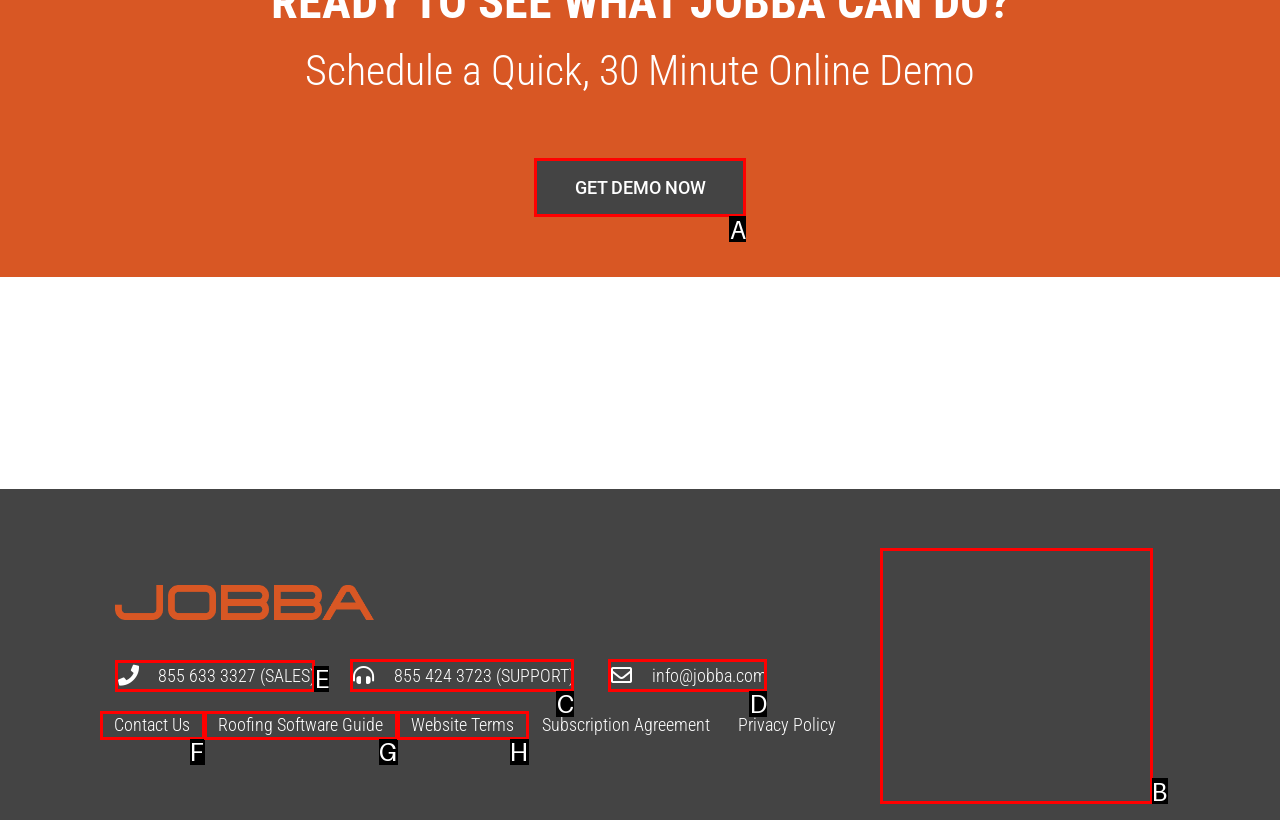From the given options, tell me which letter should be clicked to complete this task: Contact sales
Answer with the letter only.

E